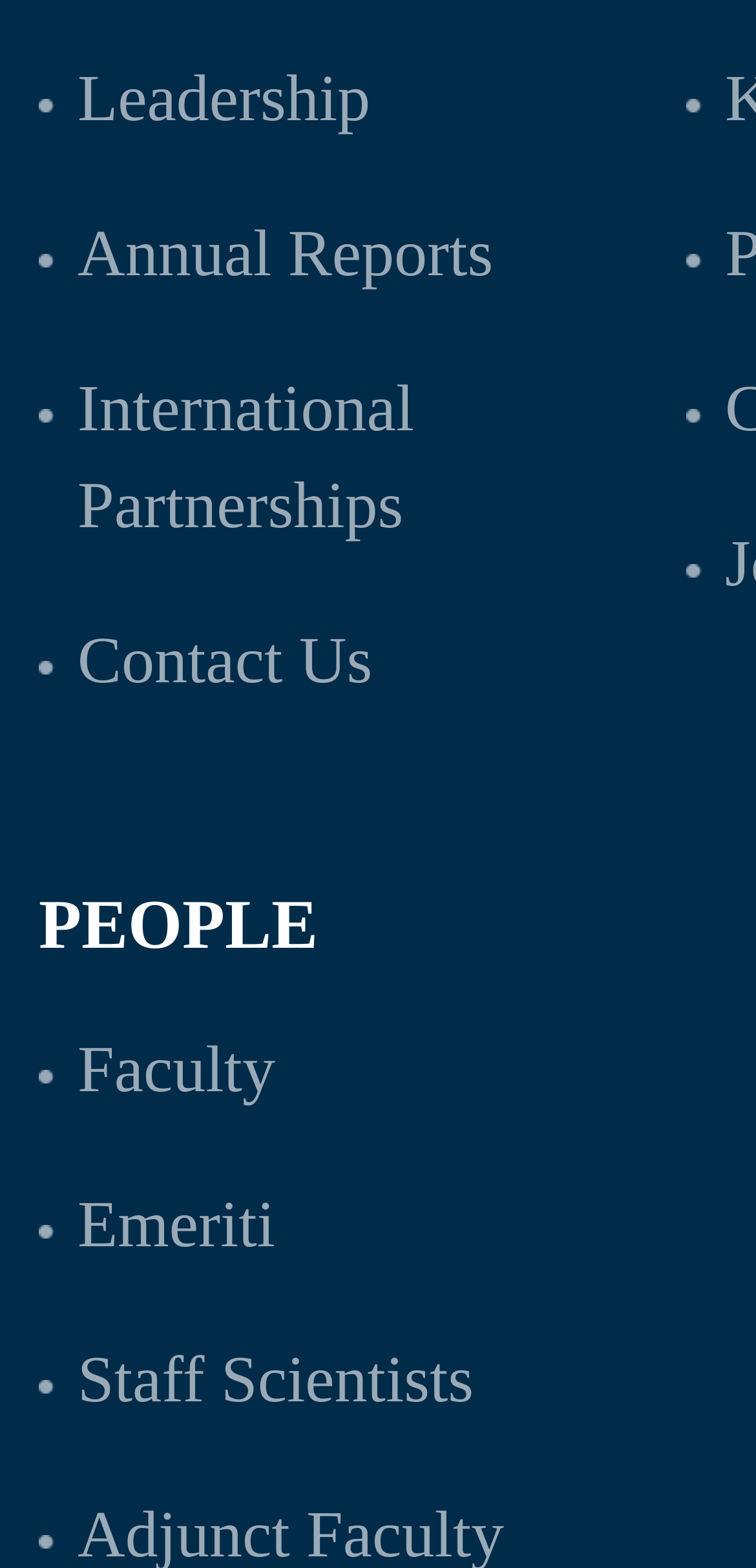From the webpage screenshot, predict the bounding box coordinates (top-left x, top-left y, bottom-right x, bottom-right y) for the UI element described here: People

[0.051, 0.565, 0.421, 0.614]